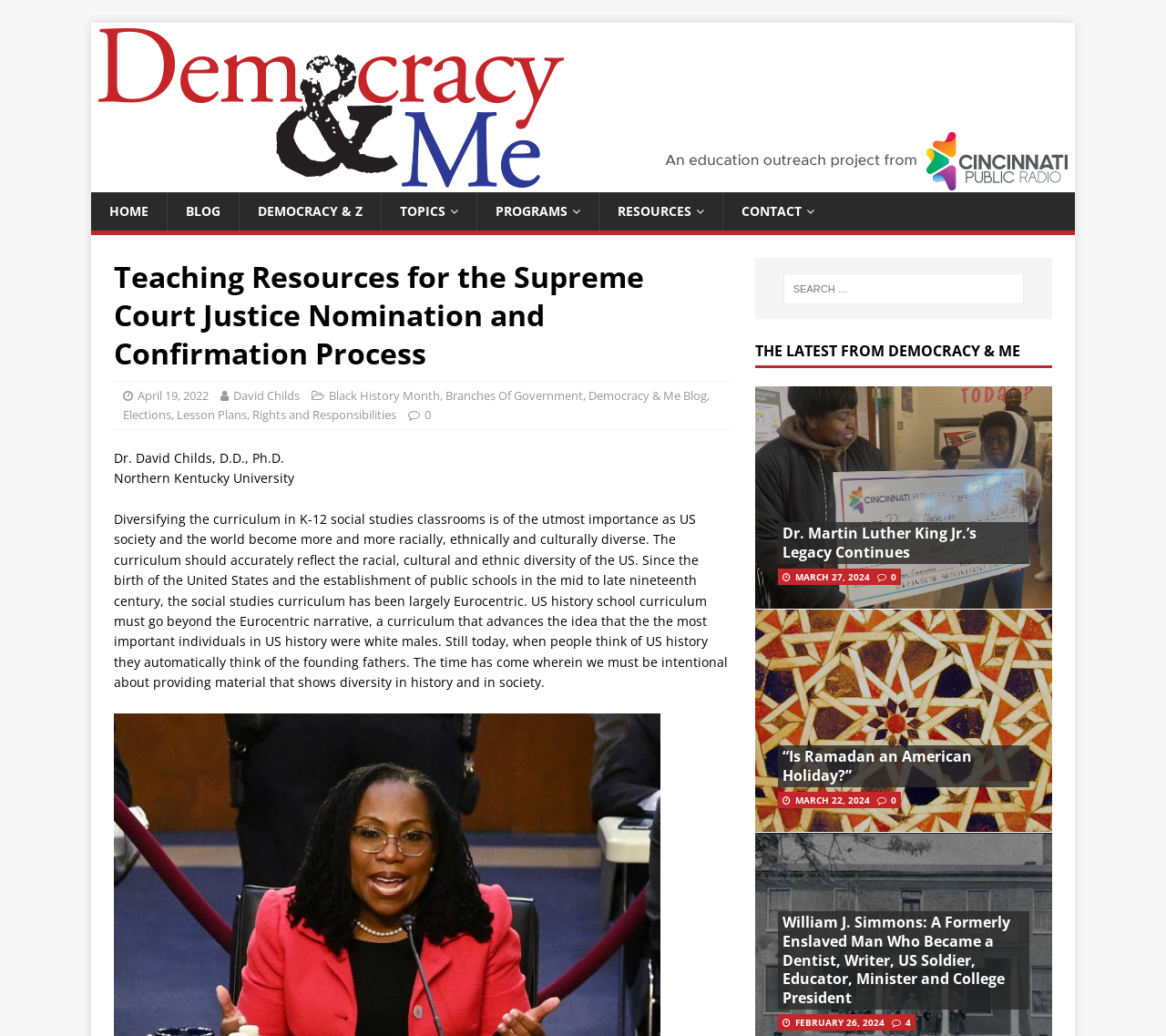Predict the bounding box of the UI element based on this description: "About Us".

None